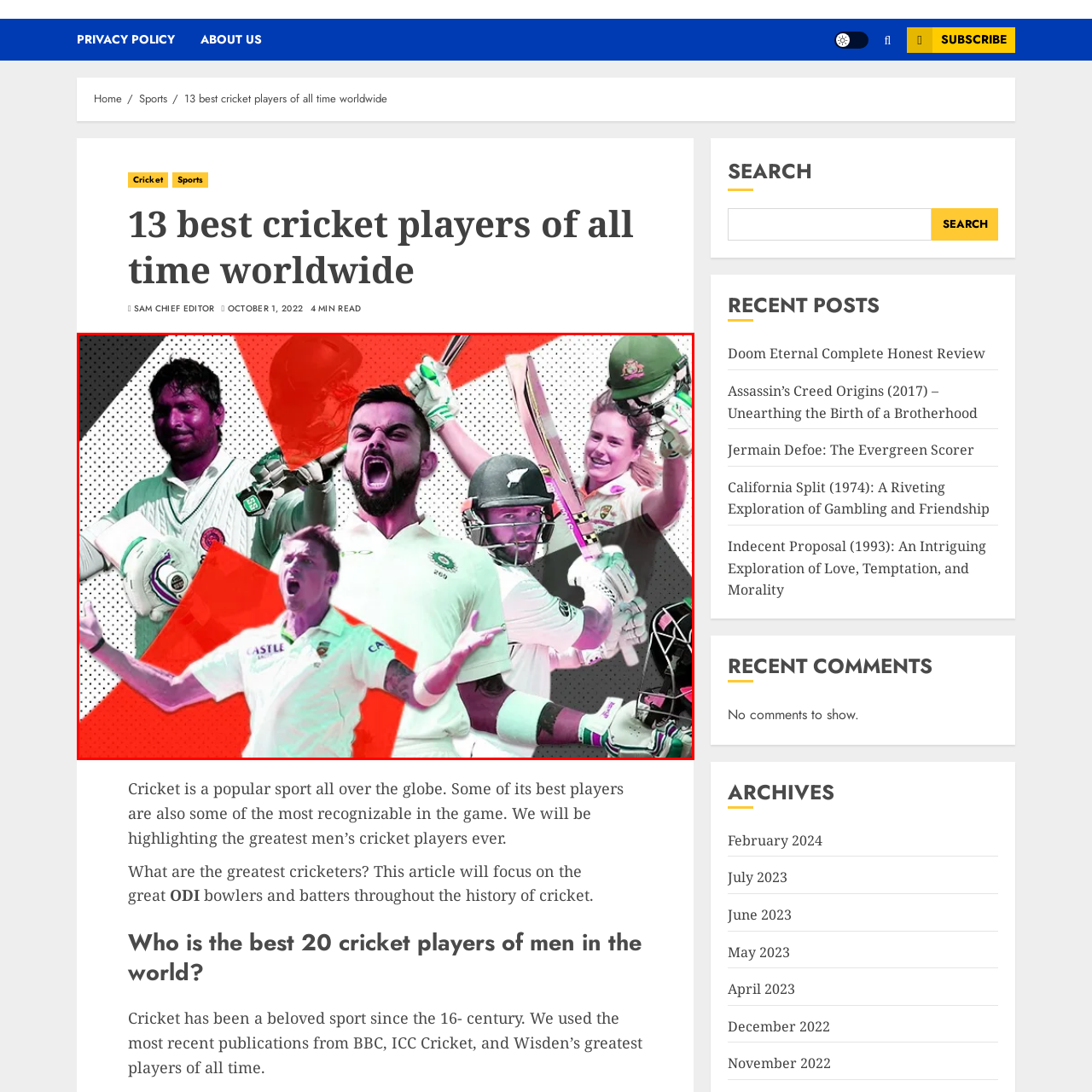Look at the area within the red bounding box, provide a one-word or phrase response to the following question: What do the graphical elements symbolize?

Excitement and intensity